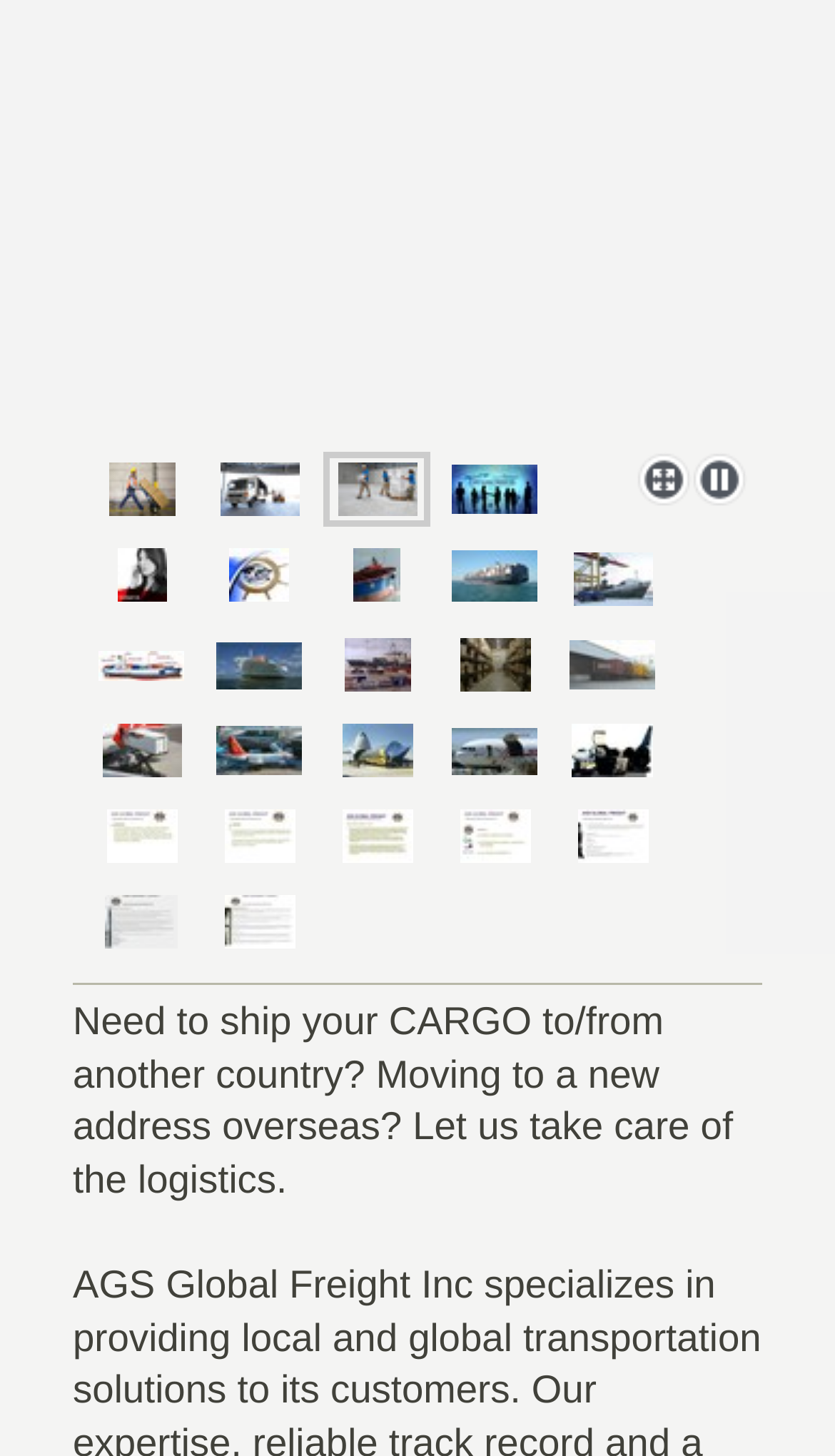Provide the bounding box coordinates for the specified HTML element described in this description: "title="AGS GLOBAL FREIGHT INC."". The coordinates should be four float numbers ranging from 0 to 1, in the format [left, top, right, bottom].

[0.541, 0.319, 0.644, 0.353]